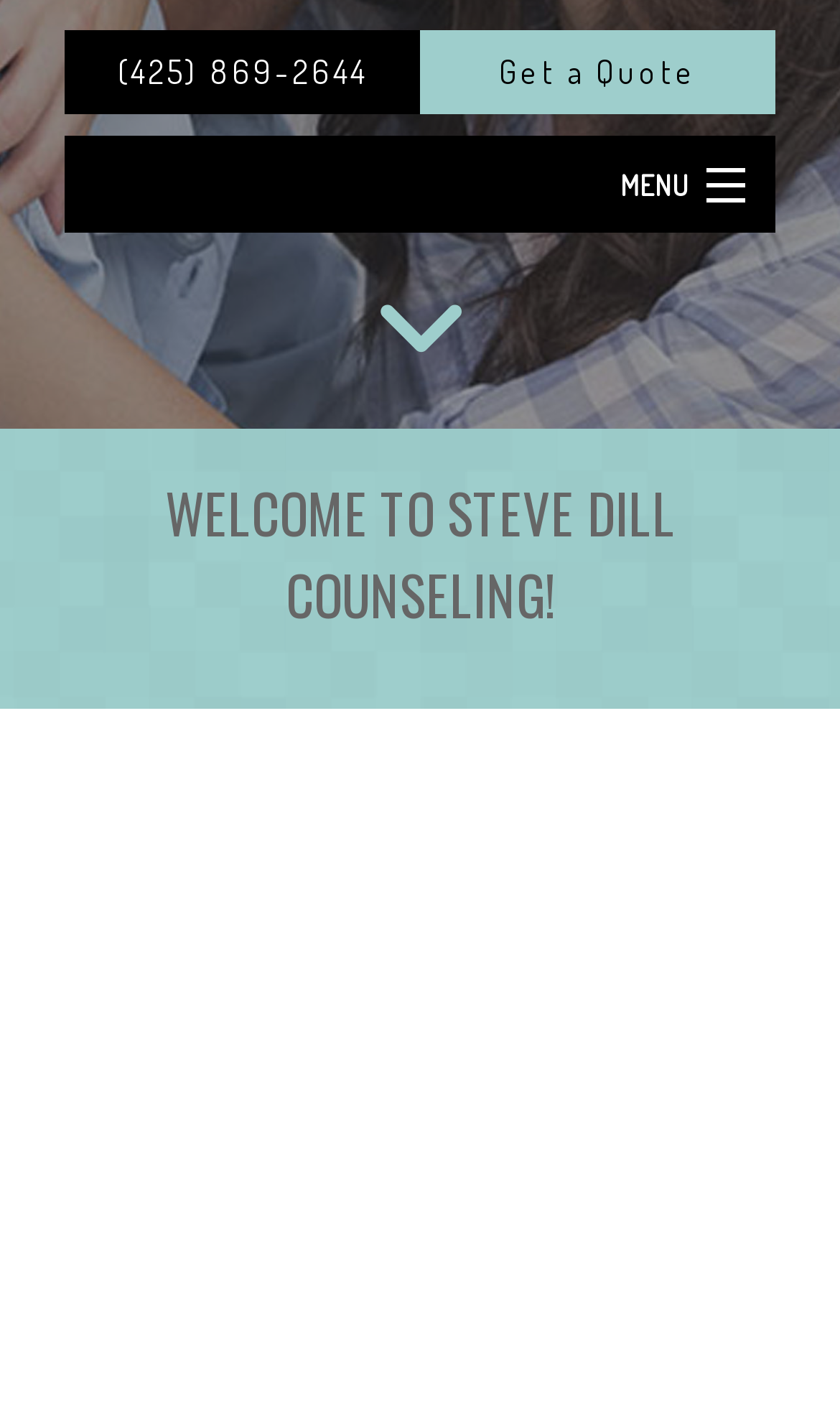Based on the element description (425) 869-2644, identify the bounding box coordinates for the UI element. The coordinates should be in the format (top-left x, top-left y, bottom-right x, bottom-right y) and within the 0 to 1 range.

[0.077, 0.021, 0.5, 0.08]